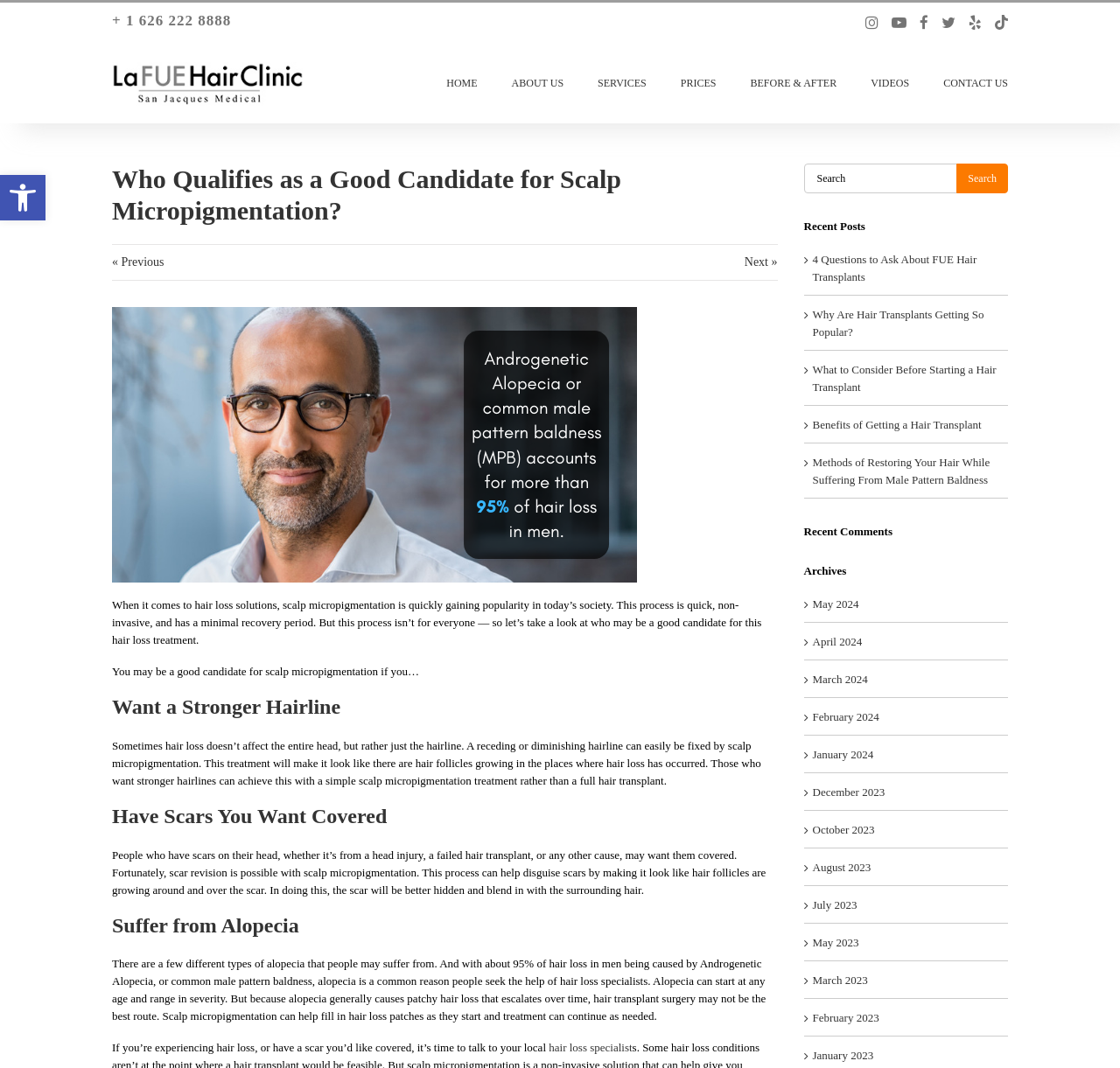What is the benefit of scalp micropigmentation for people with alopecia?
Please give a detailed and elaborate answer to the question.

I inferred the benefit of scalp micropigmentation for people with alopecia by reading the text on the webpage, which mentions that it can help fill in hair loss patches as they start and treatment can continue as needed.